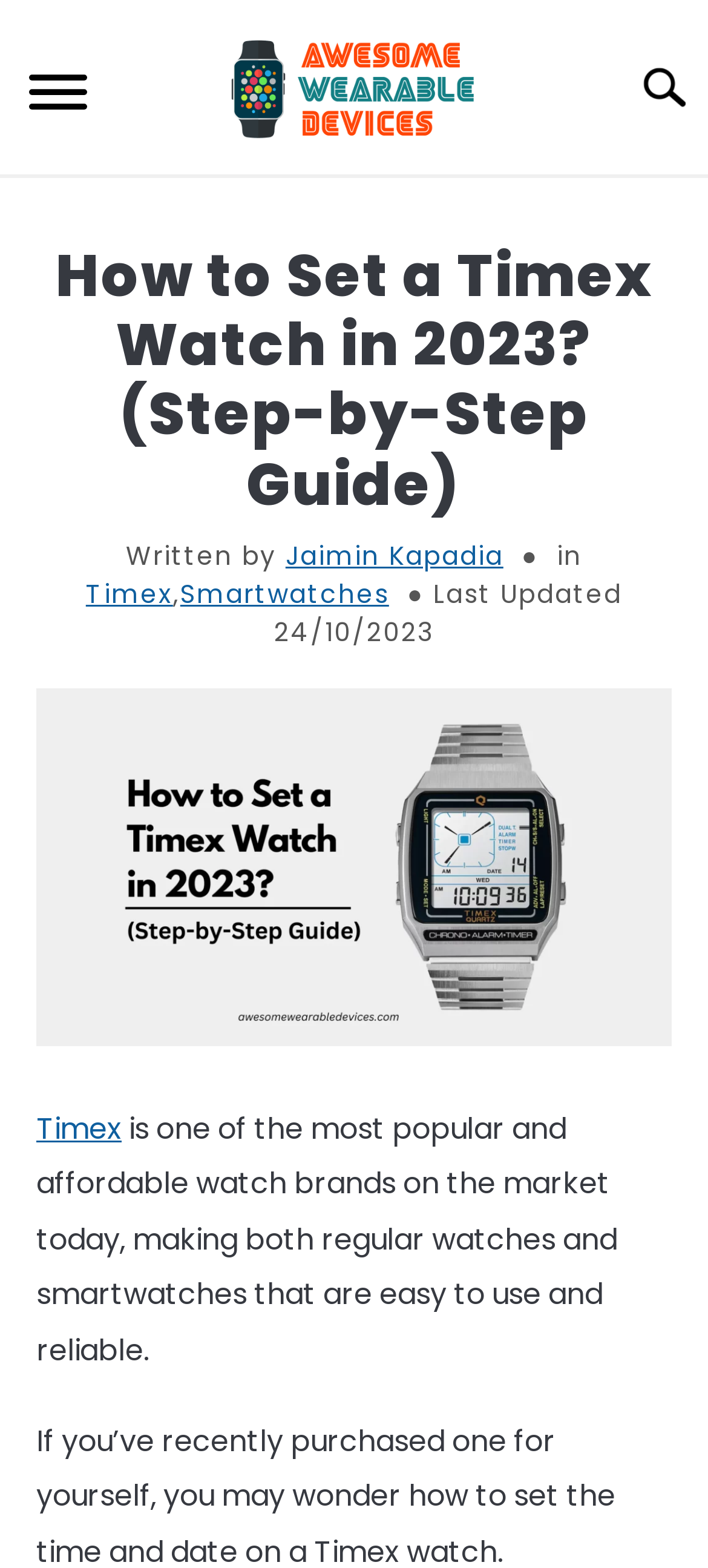Determine the main heading text of the webpage.

How to Set a Timex Watch in 2023? (Step-by-Step Guide)